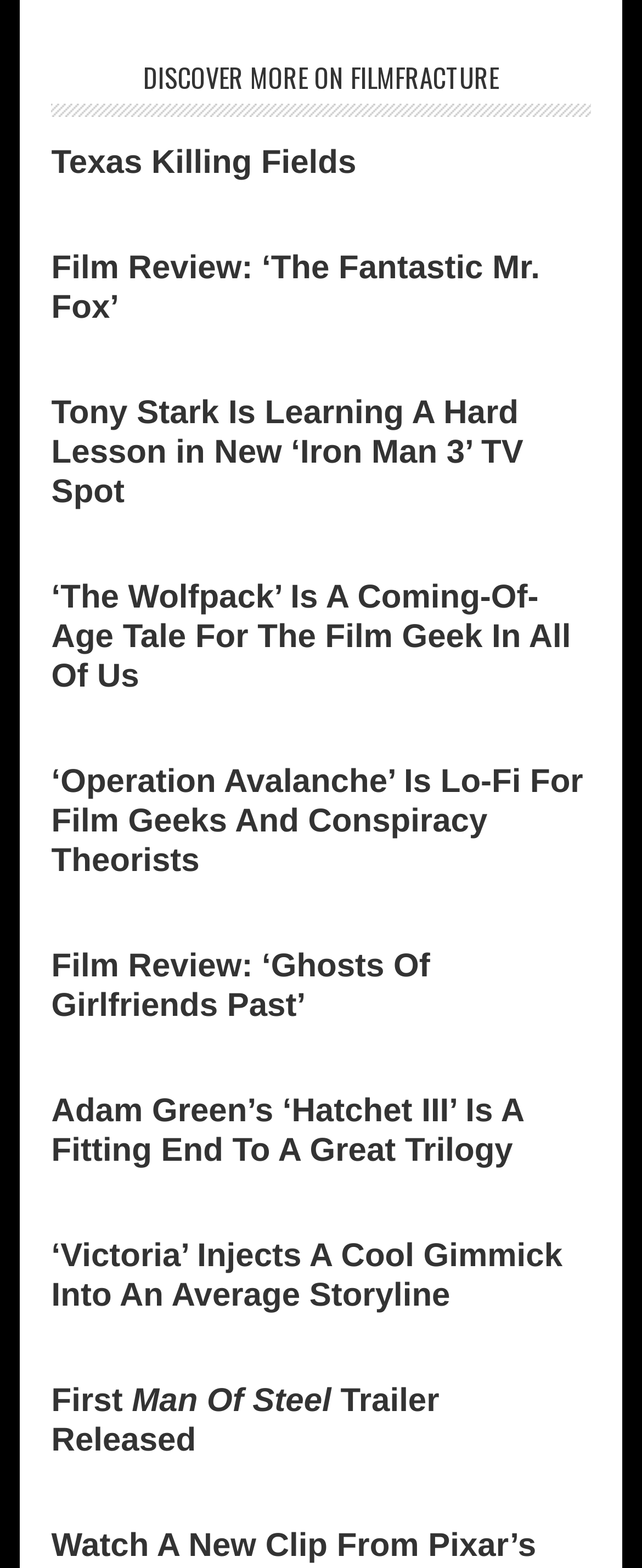Based on the description "Texas Killing Fields", find the bounding box of the specified UI element.

[0.08, 0.092, 0.555, 0.115]